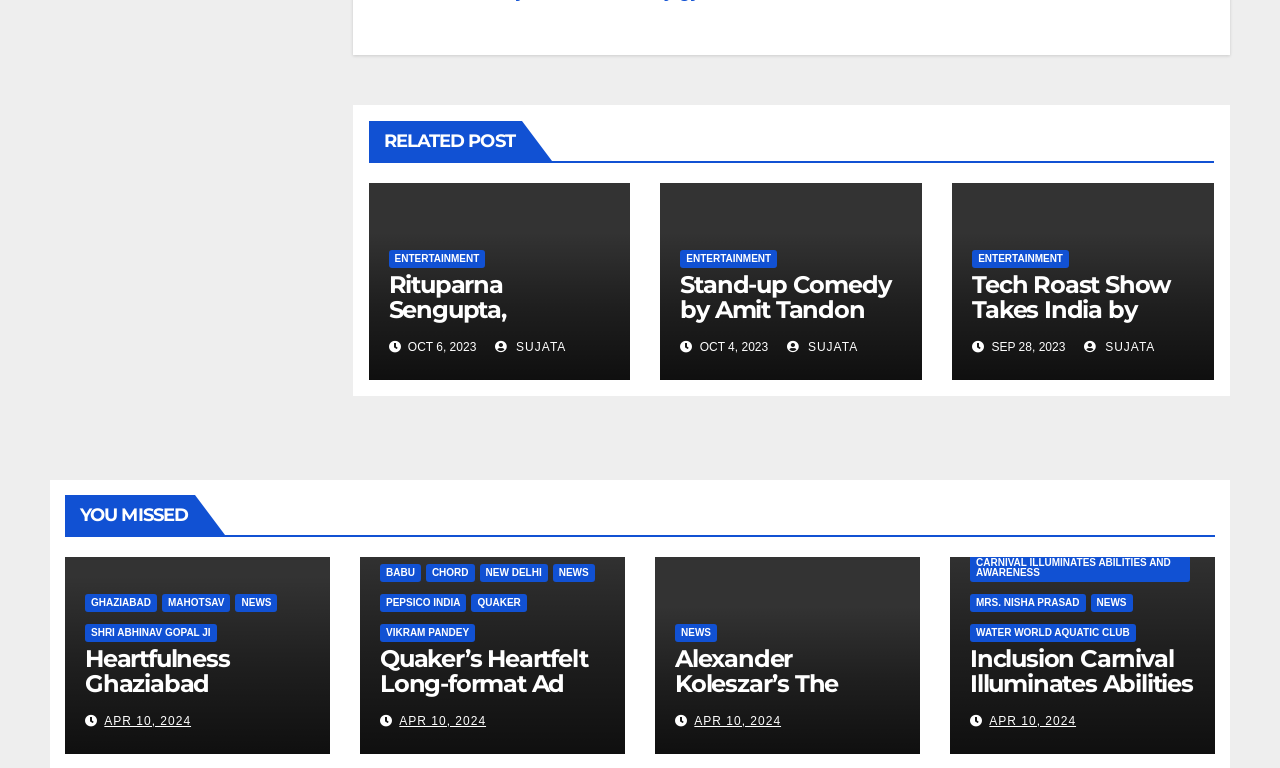Identify the bounding box coordinates for the UI element described as: "parent_node: NEWS".

[0.512, 0.725, 0.719, 0.981]